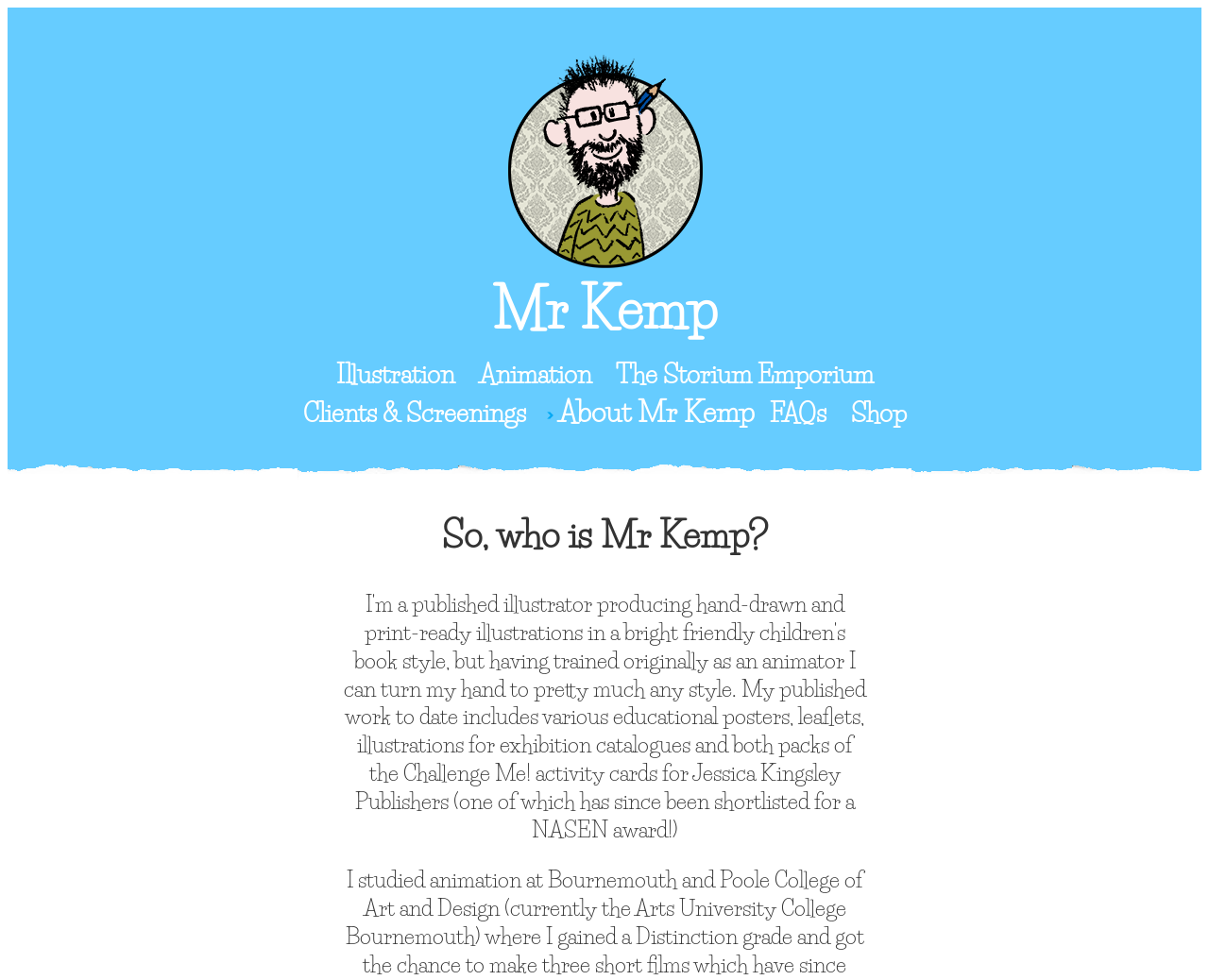Kindly determine the bounding box coordinates for the area that needs to be clicked to execute this instruction: "click the logo".

[0.006, 0.054, 0.994, 0.278]